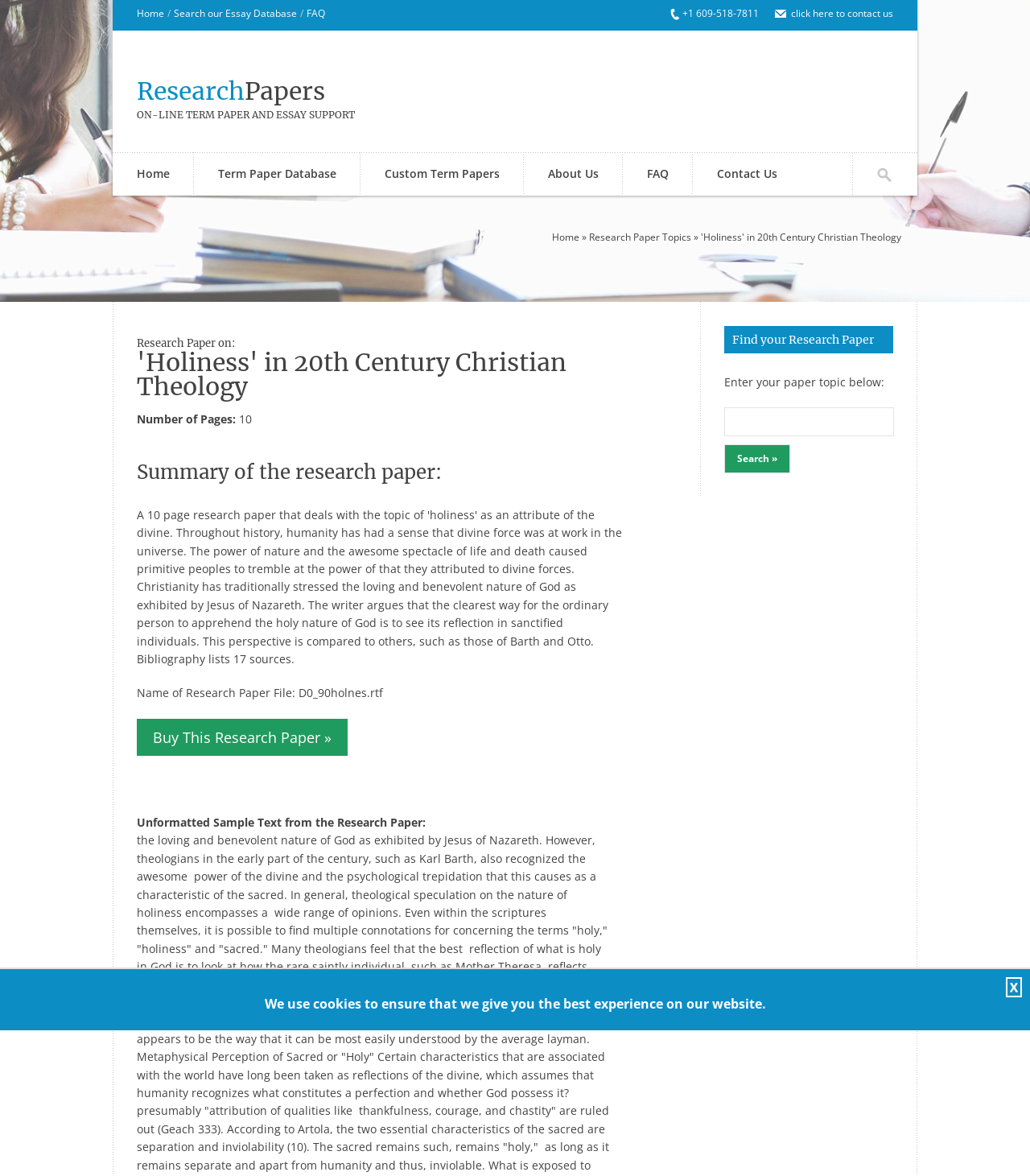Using the information in the image, give a comprehensive answer to the question: 
What is the purpose of the link 'Buy This Research Paper »'?

I found the answer by looking at the link 'Buy This Research Paper »' which is located at [0.133, 0.611, 0.338, 0.642]. The text of the link clearly indicates its purpose, which is to buy the research paper.